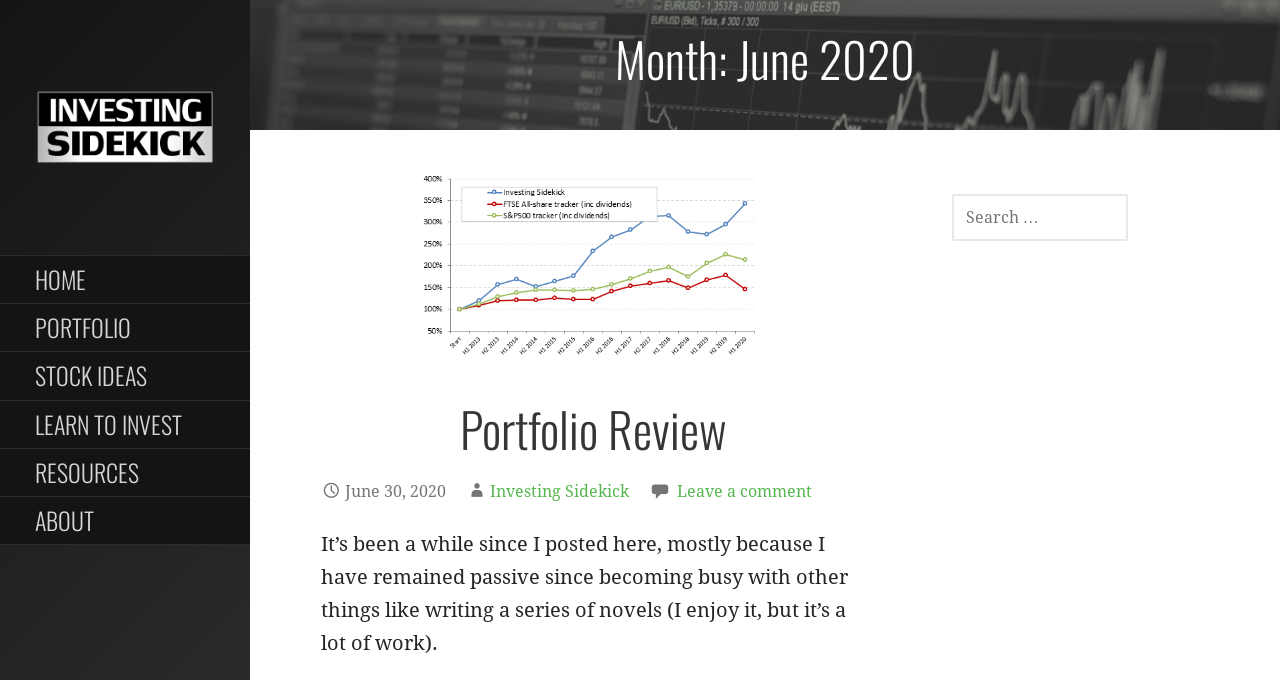Find the coordinates for the bounding box of the element with this description: "Leave a comment".

[0.529, 0.709, 0.634, 0.737]